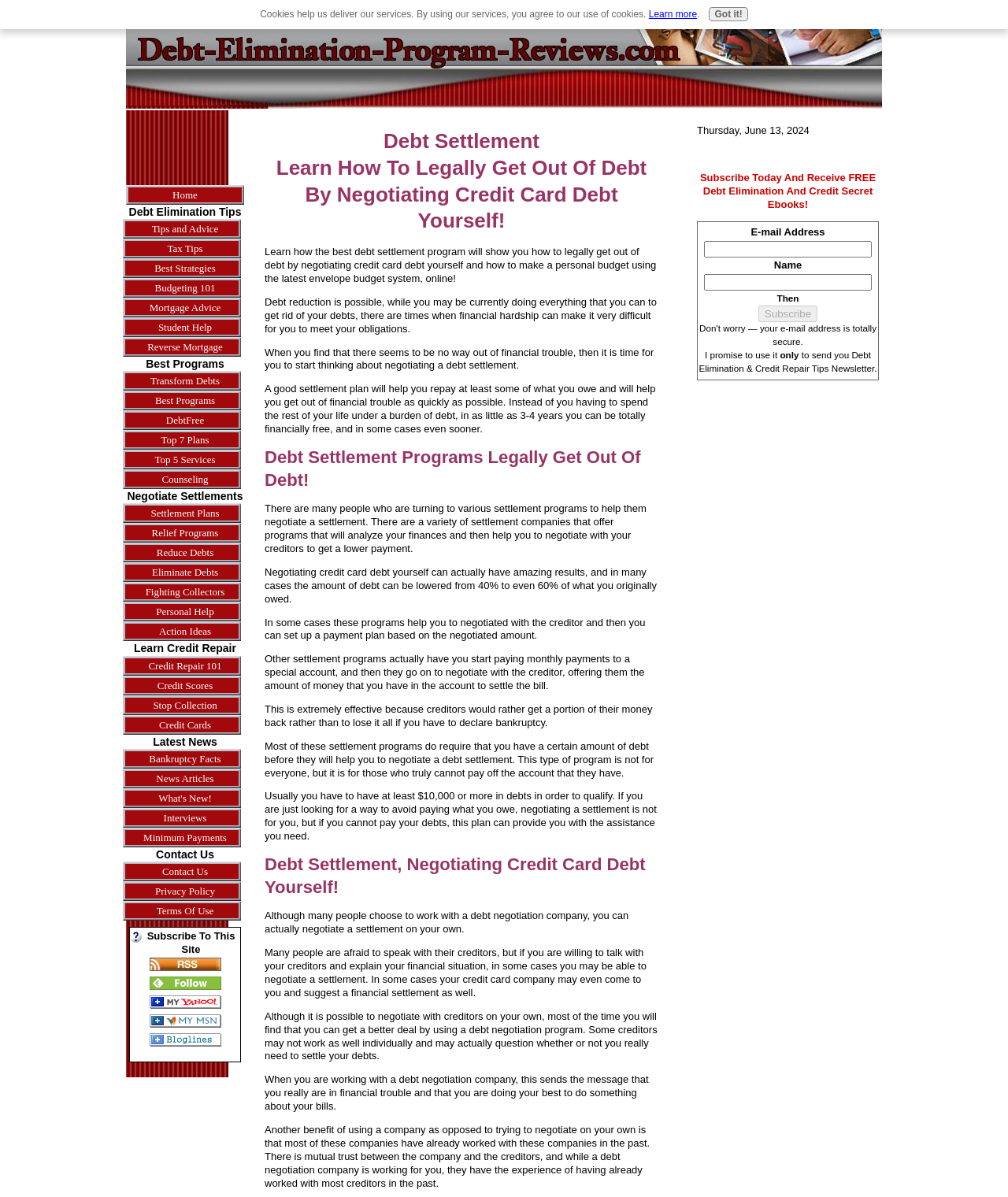Find the bounding box coordinates of the clickable area required to complete the following action: "Click on 'Contact Us'".

[0.122, 0.708, 0.245, 0.72]